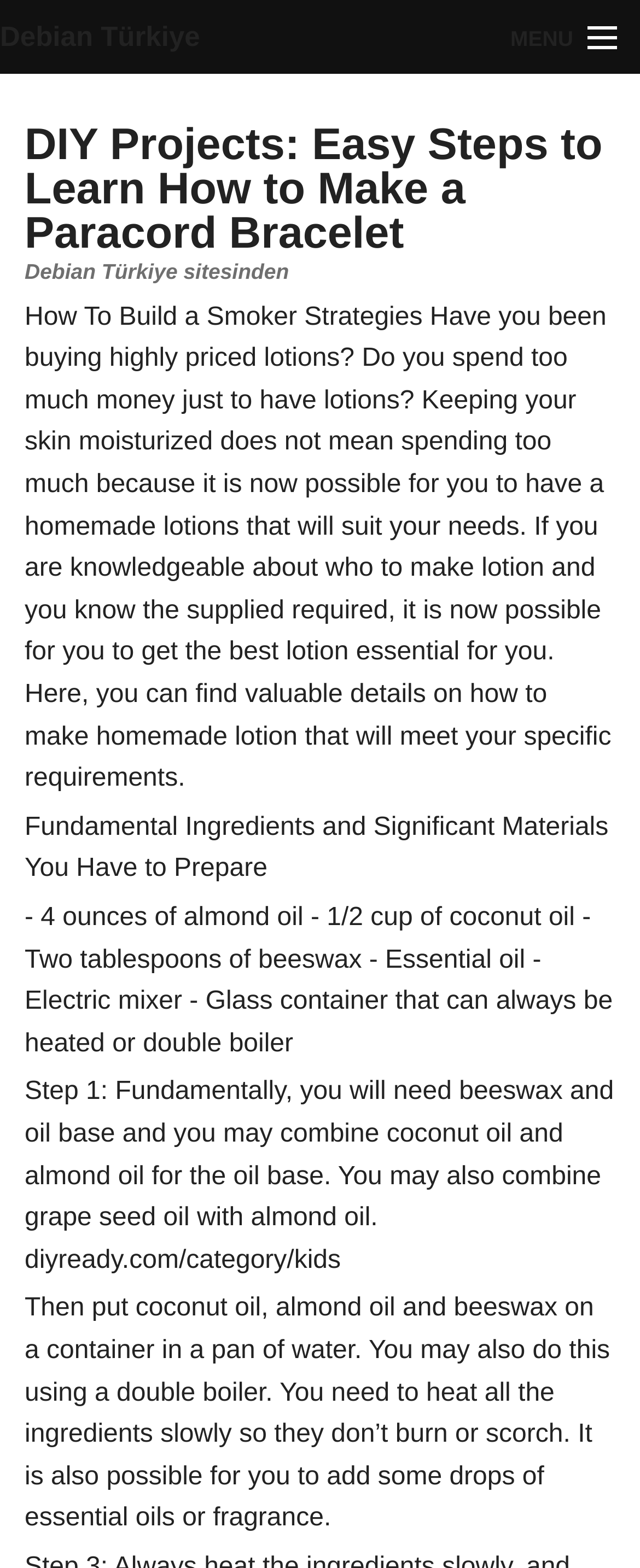What is the purpose of the essential oil in making homemade lotion?
Use the information from the image to give a detailed answer to the question.

The essential oil is used to add fragrance to the homemade lotion, as mentioned in the text 'You need to heat all the ingredients slowly so they don’t burn or scorch. It is also possible for you to add some drops of essential oils or fragrance'.